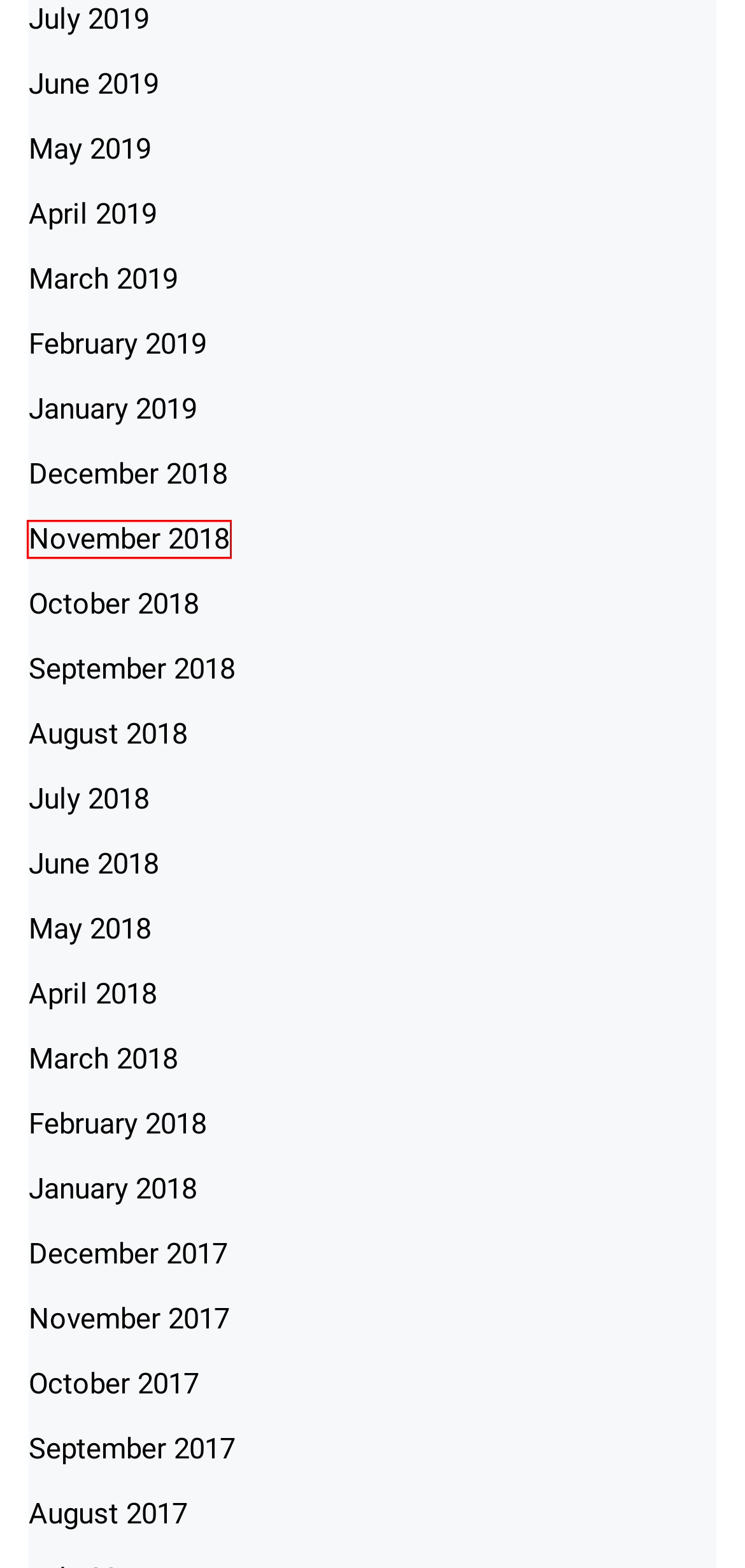You are looking at a webpage screenshot with a red bounding box around an element. Pick the description that best matches the new webpage after interacting with the element in the red bounding box. The possible descriptions are:
A. October 2017 – SilverChopstix
B. August 2018 – SilverChopstix
C. April 2018 – SilverChopstix
D. May 2019 – SilverChopstix
E. December 2018 – SilverChopstix
F. July 2018 – SilverChopstix
G. June 2019 – SilverChopstix
H. November 2018 – SilverChopstix

H